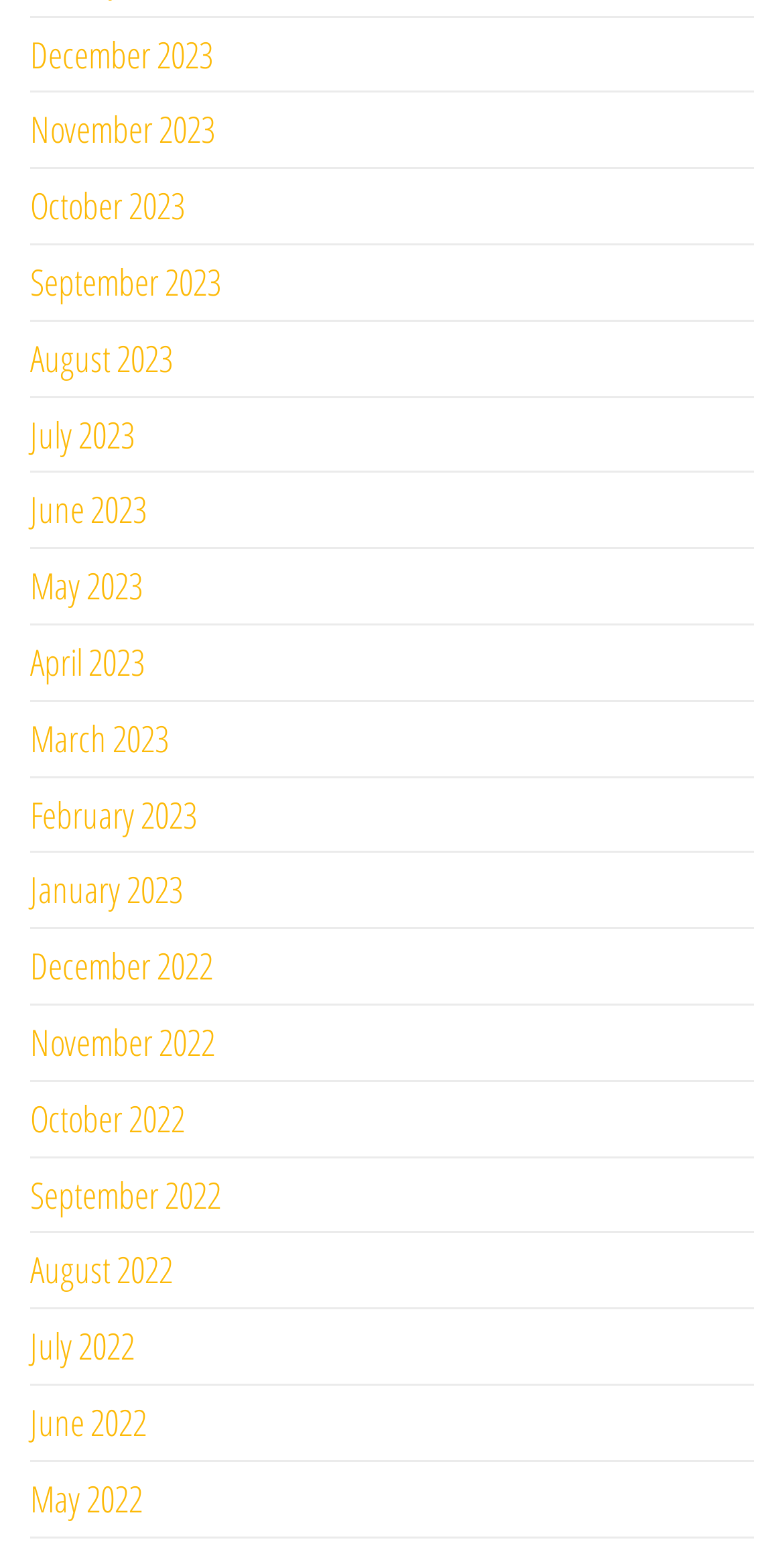Using the provided description: "October 2022", find the bounding box coordinates of the corresponding UI element. The output should be four float numbers between 0 and 1, in the format [left, top, right, bottom].

[0.038, 0.701, 0.236, 0.732]